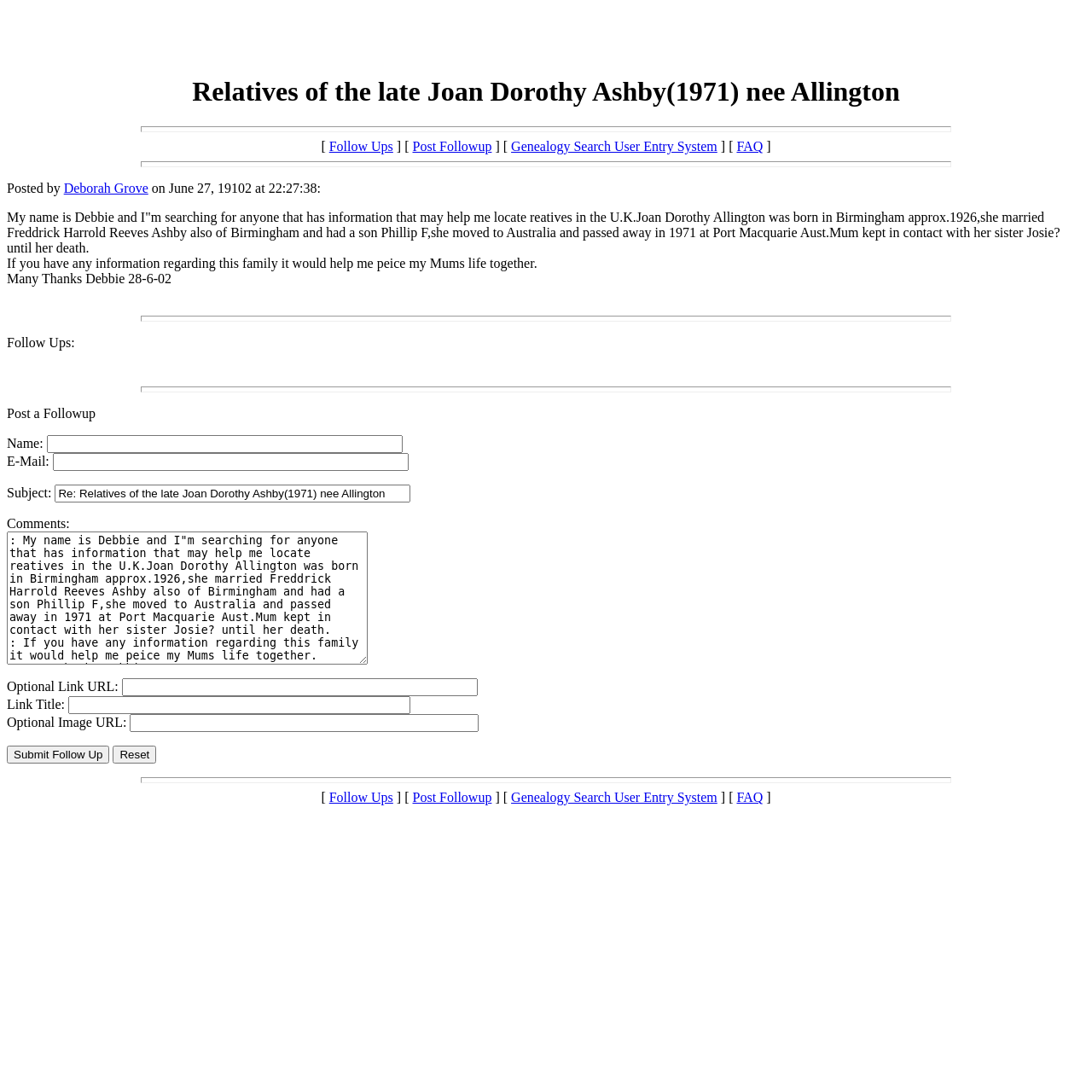What is the name of Joan Dorothy's sister?
Identify the answer in the screenshot and reply with a single word or phrase.

Josie